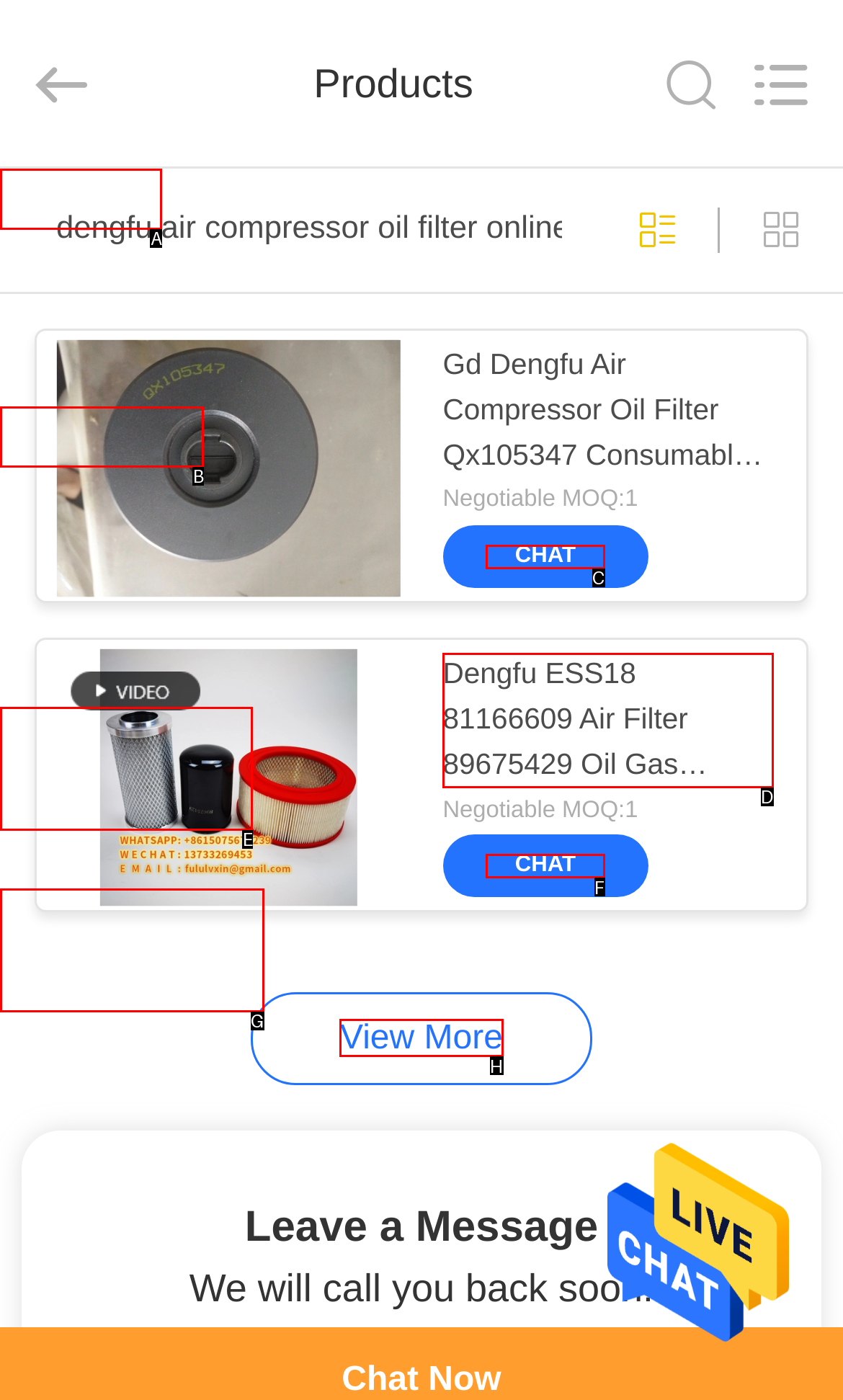Identify the correct choice to execute this task: View more products
Respond with the letter corresponding to the right option from the available choices.

H